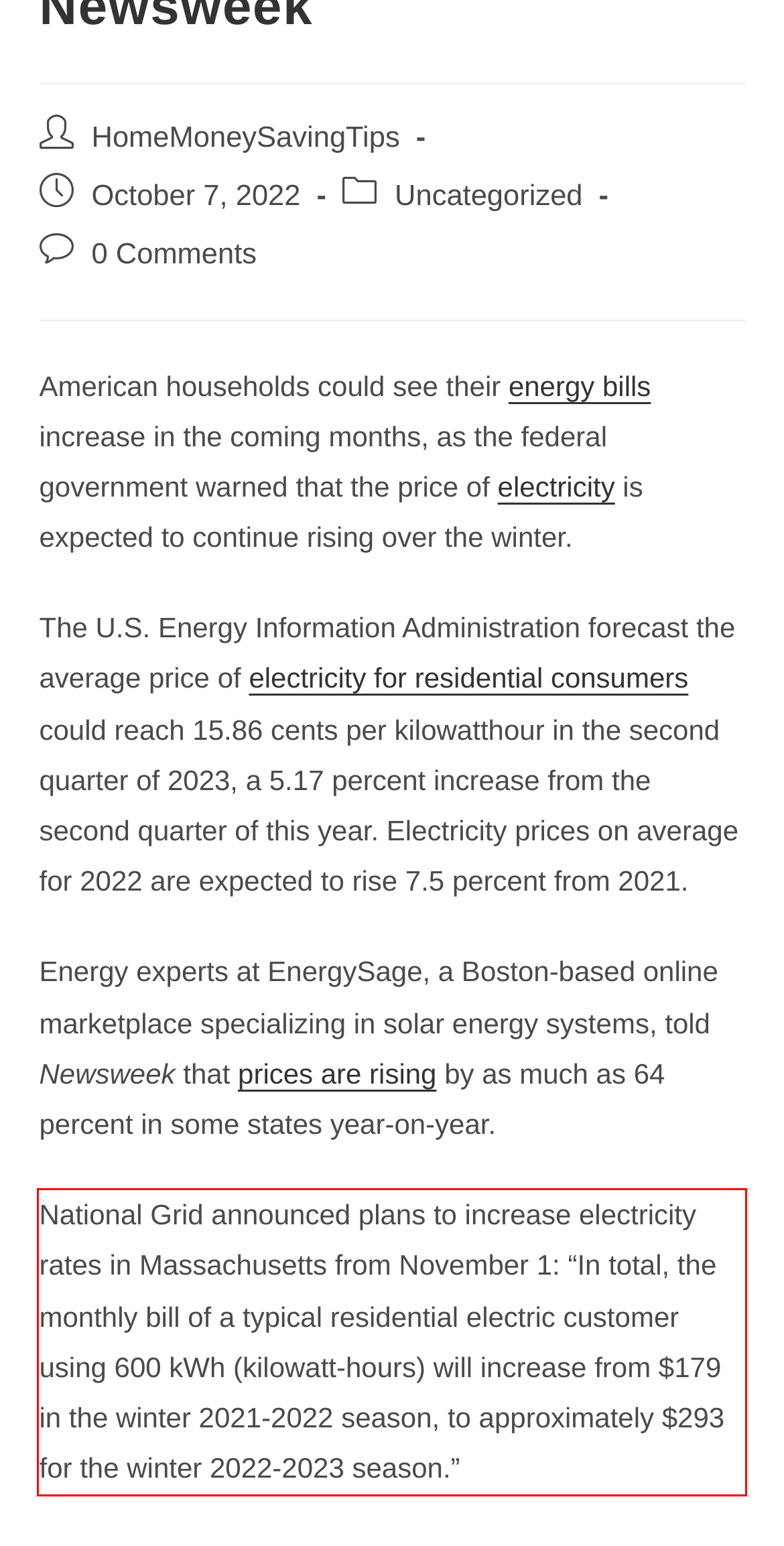Please analyze the provided webpage screenshot and perform OCR to extract the text content from the red rectangle bounding box.

National Grid announced plans to increase electricity rates in Massachusetts from November 1: “In total, the monthly bill of a typical residential electric customer using 600 kWh (kilowatt-hours) will increase from $179 in the winter 2021-2022 season, to approximately $293 for the winter 2022-2023 season.”